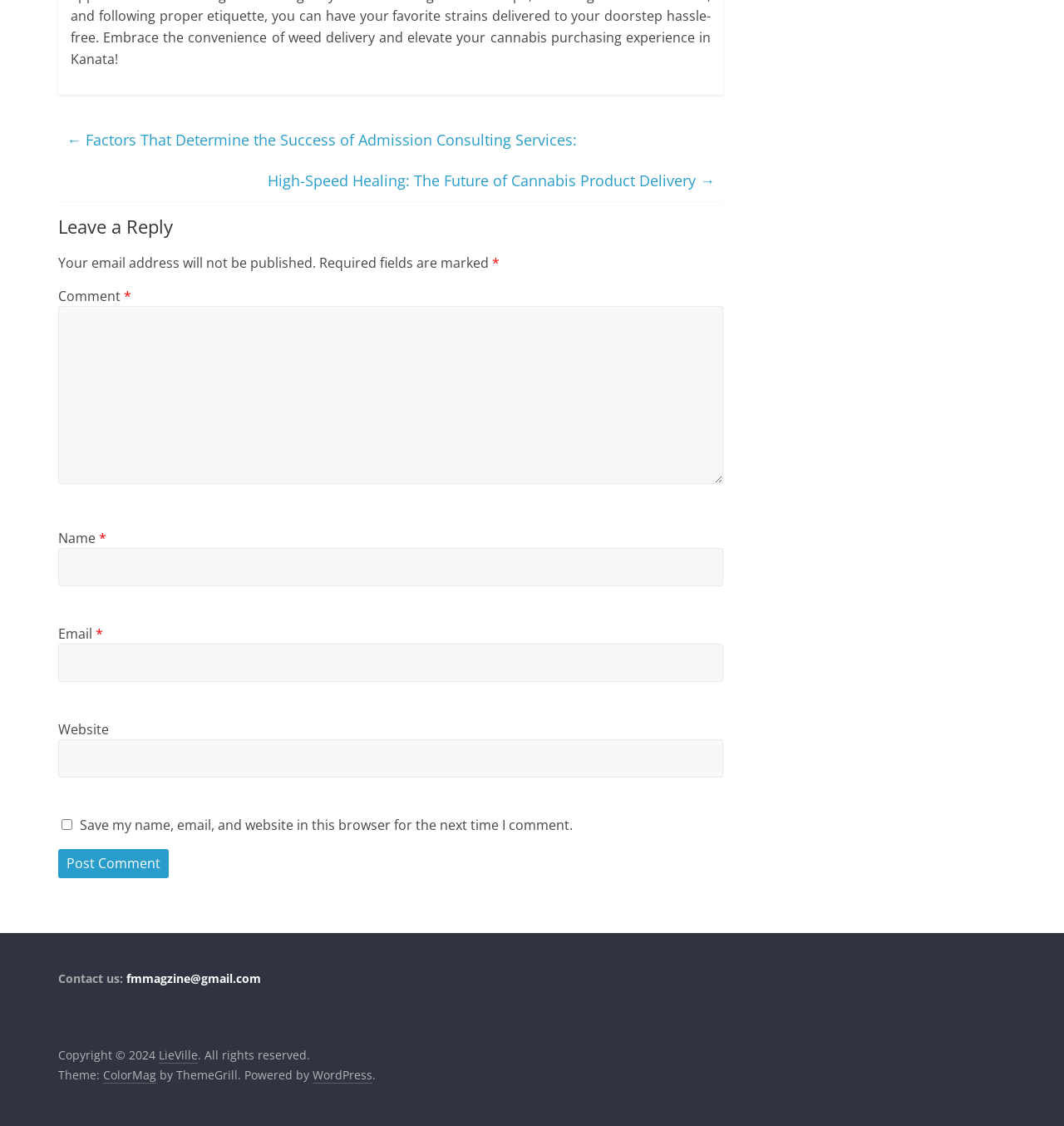What is the purpose of the form?
Using the information from the image, provide a comprehensive answer to the question.

The form is used to leave a comment on the webpage, as indicated by the heading 'Leave a Reply' and the presence of text fields for comment, name, email, and website.